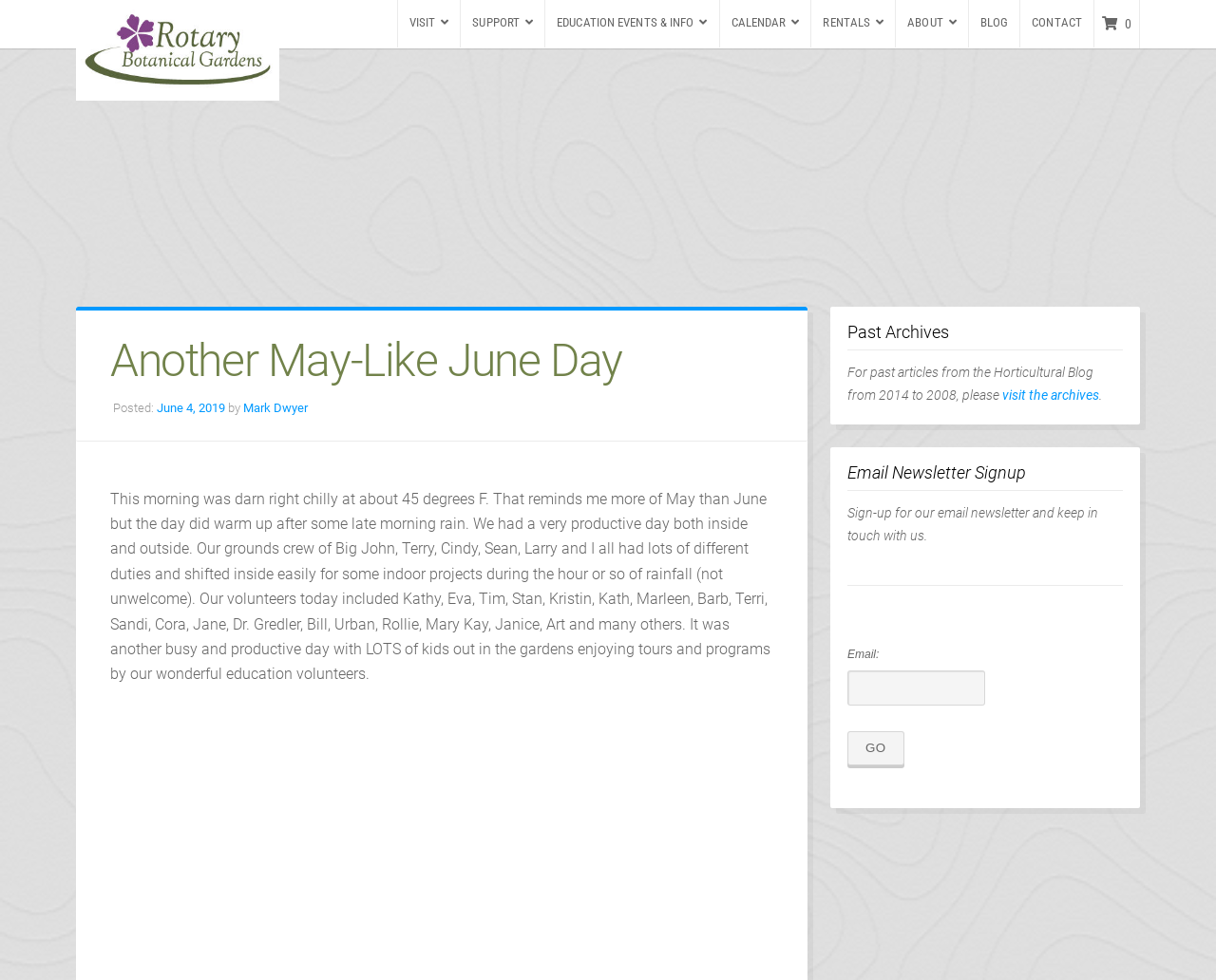Determine the bounding box coordinates of the element's region needed to click to follow the instruction: "Enter email address in the textbox". Provide these coordinates as four float numbers between 0 and 1, formatted as [left, top, right, bottom].

[0.697, 0.684, 0.81, 0.72]